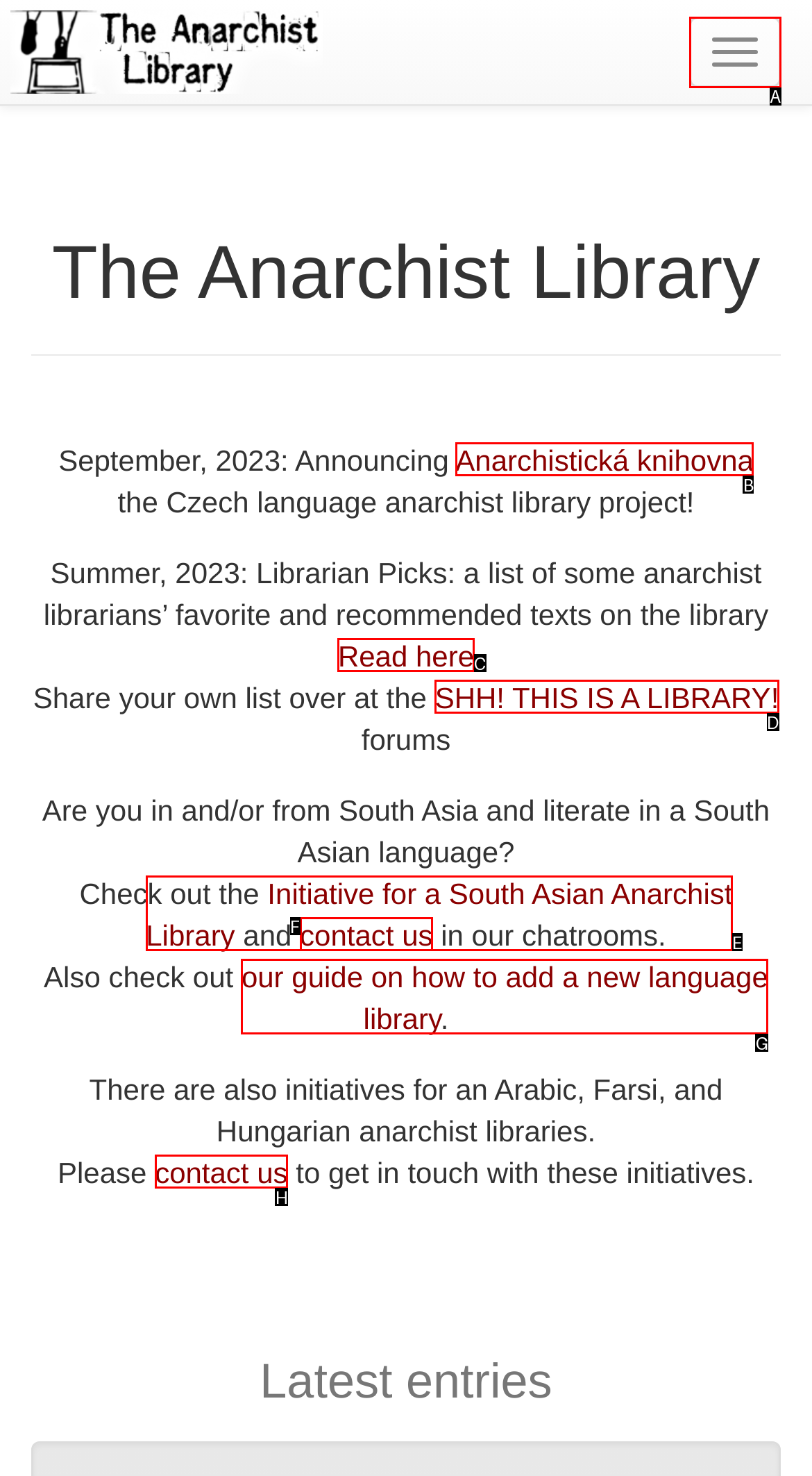Select the HTML element that corresponds to the description: SHH! THIS IS A LIBRARY!. Answer with the letter of the matching option directly from the choices given.

D